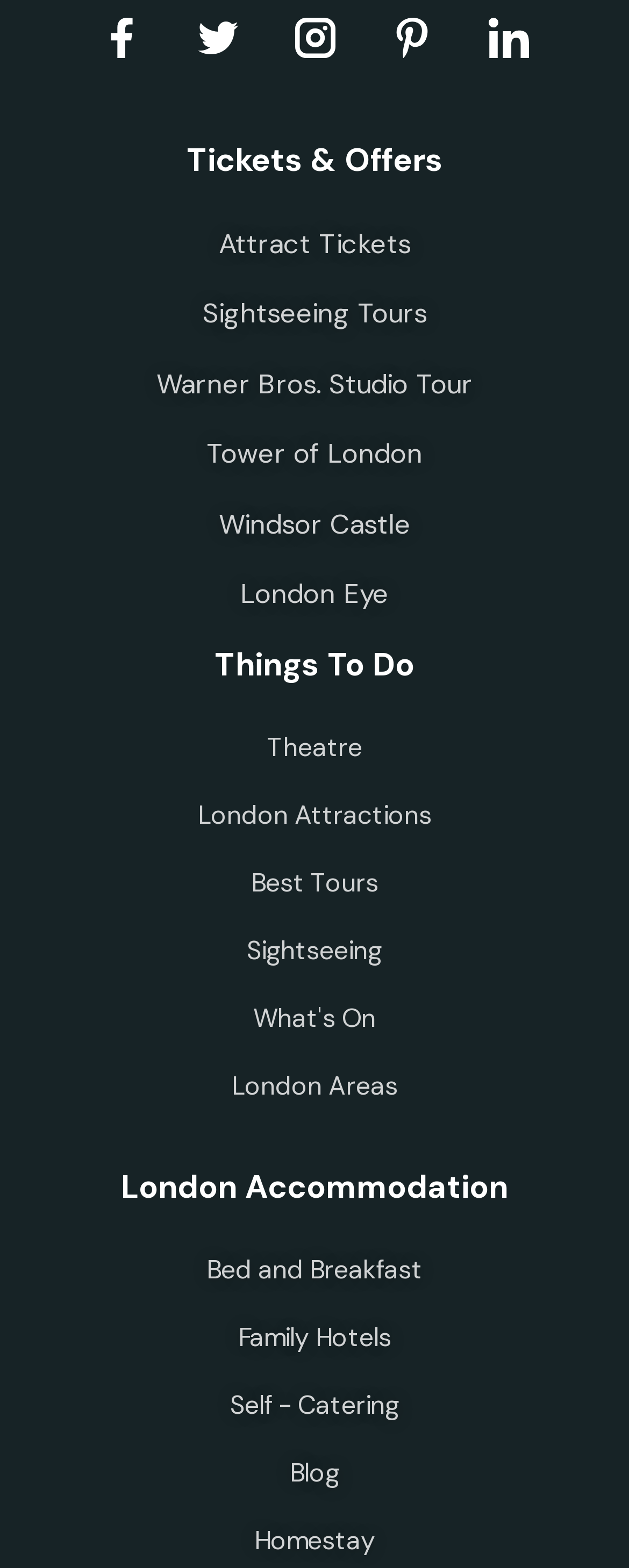What is the first link under 'Tickets & Offers'?
Provide a one-word or short-phrase answer based on the image.

Attract Tickets